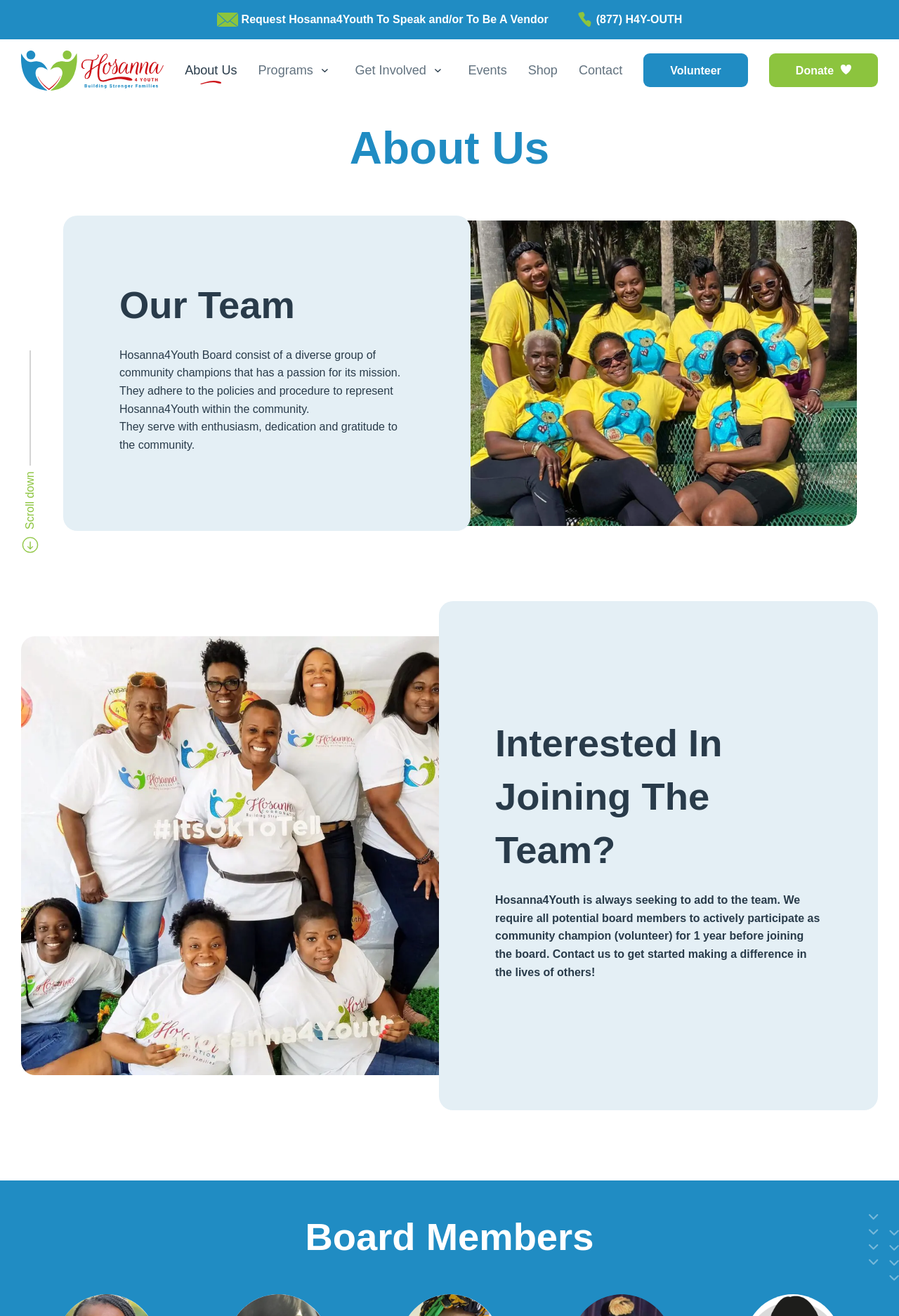What is the phone number to contact Hosanna4Youth?
Please answer the question with a detailed and comprehensive explanation.

I found the phone number by looking at the link with the text '(877) H4Y-OUTH' which is located at the top of the webpage.